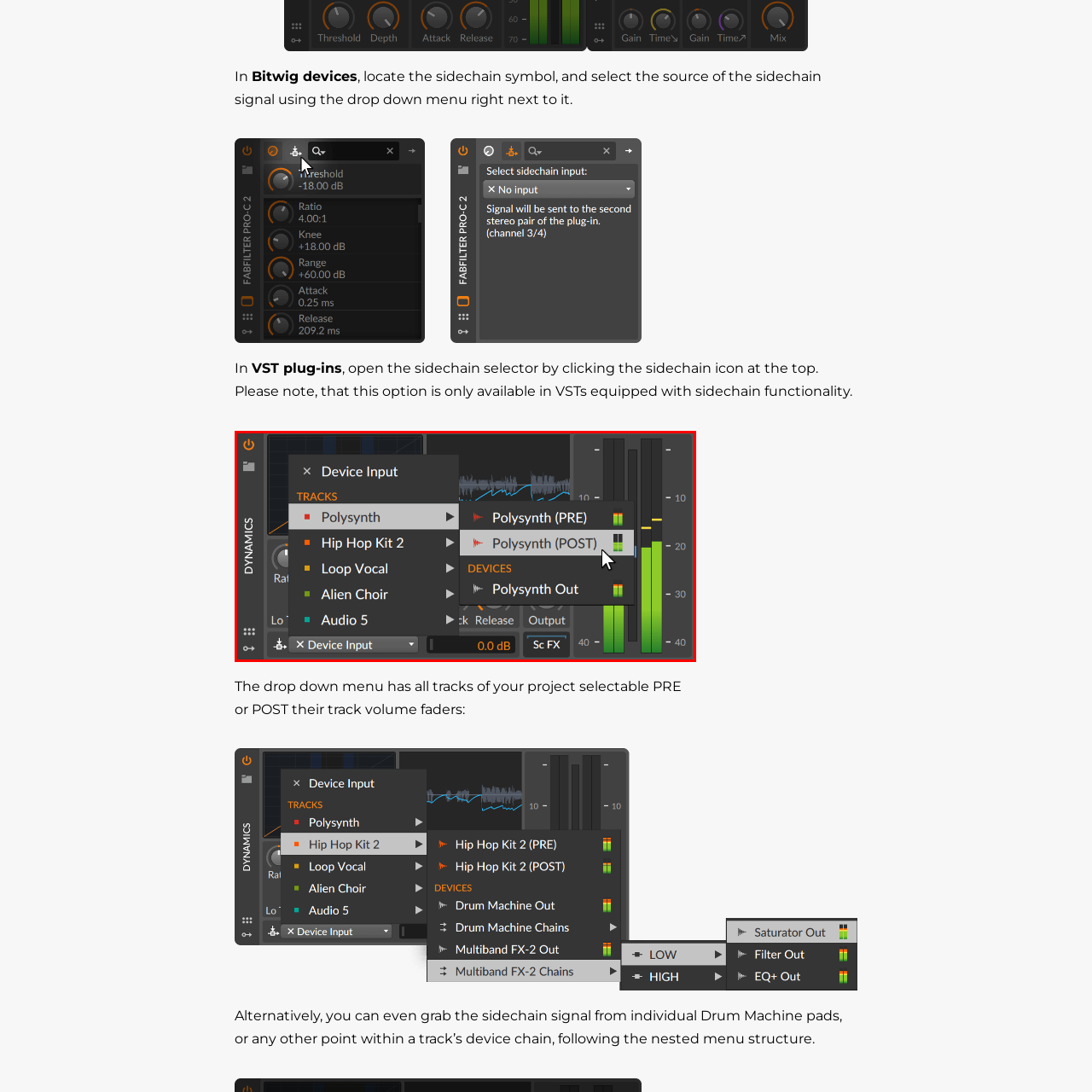Offer a meticulous description of everything depicted in the red-enclosed portion of the image.

The image displays a detailed view of a sidechain signal selector interface within a digital audio workstation, specifically illustrating the options available under the "Device Input" menu. The menu shows various tracks, including "Polysynth," "Hip Hop Kit 2," "Loop Vocal," "Alien Choir," and "Audio 5," each accompanied by their respective sidechain signal settings. Notably, the "Polysynth" track is highlighted, indicating selectable options for "Polysynth (PRE)" and "Polysynth (POST)," allowing the user to manage the sidechain input effectively. The interface includes visual representations of audio levels, with meters indicating the track's output, enhancing user interaction for sound design and mixing tasks. This functionality is crucial for those leveraging VST plug-ins that support sidechain capabilities, enabling precise control over audio dynamics.